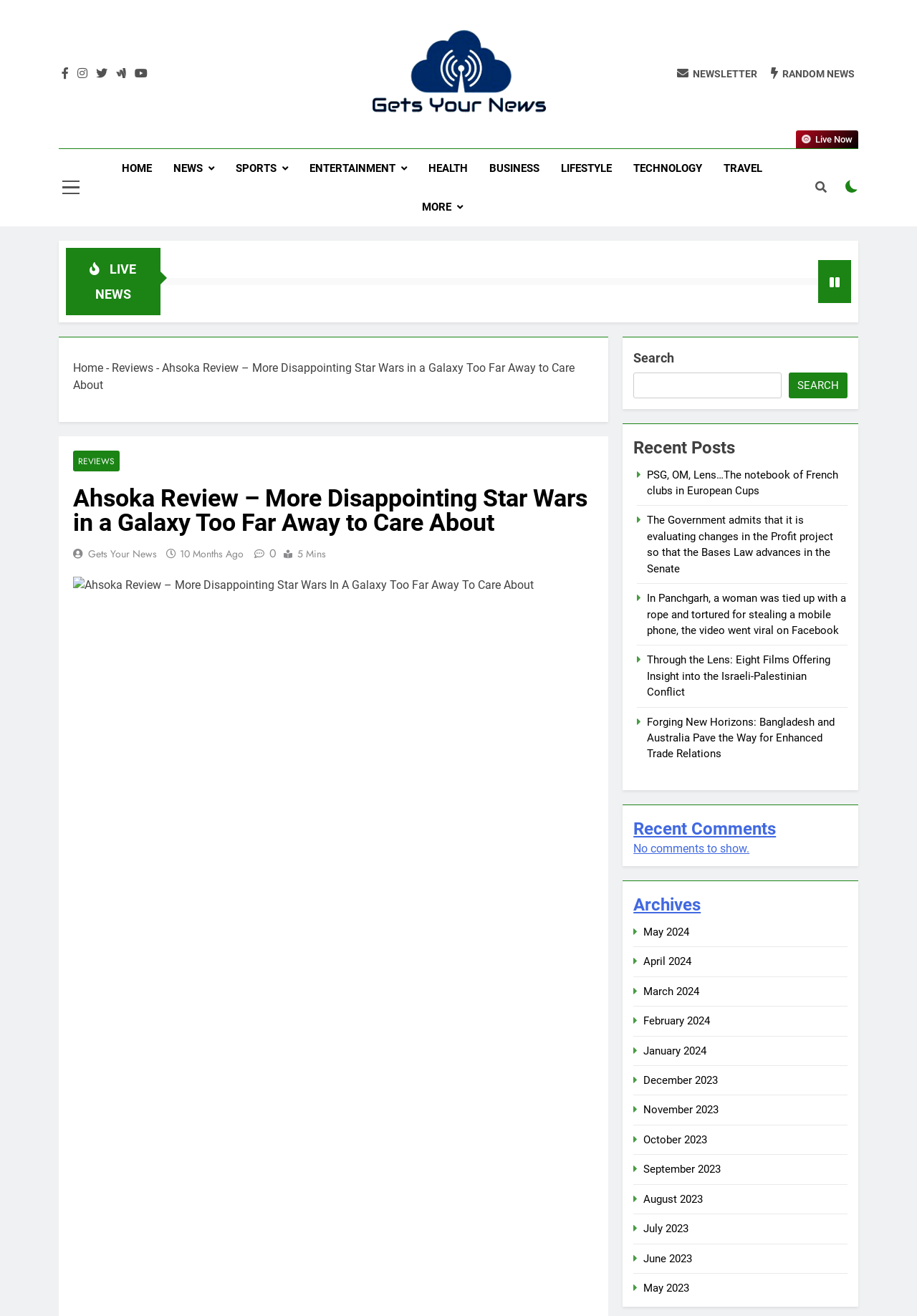Find the bounding box coordinates of the element's region that should be clicked in order to follow the given instruction: "Search for something". The coordinates should consist of four float numbers between 0 and 1, i.e., [left, top, right, bottom].

[0.691, 0.283, 0.852, 0.302]